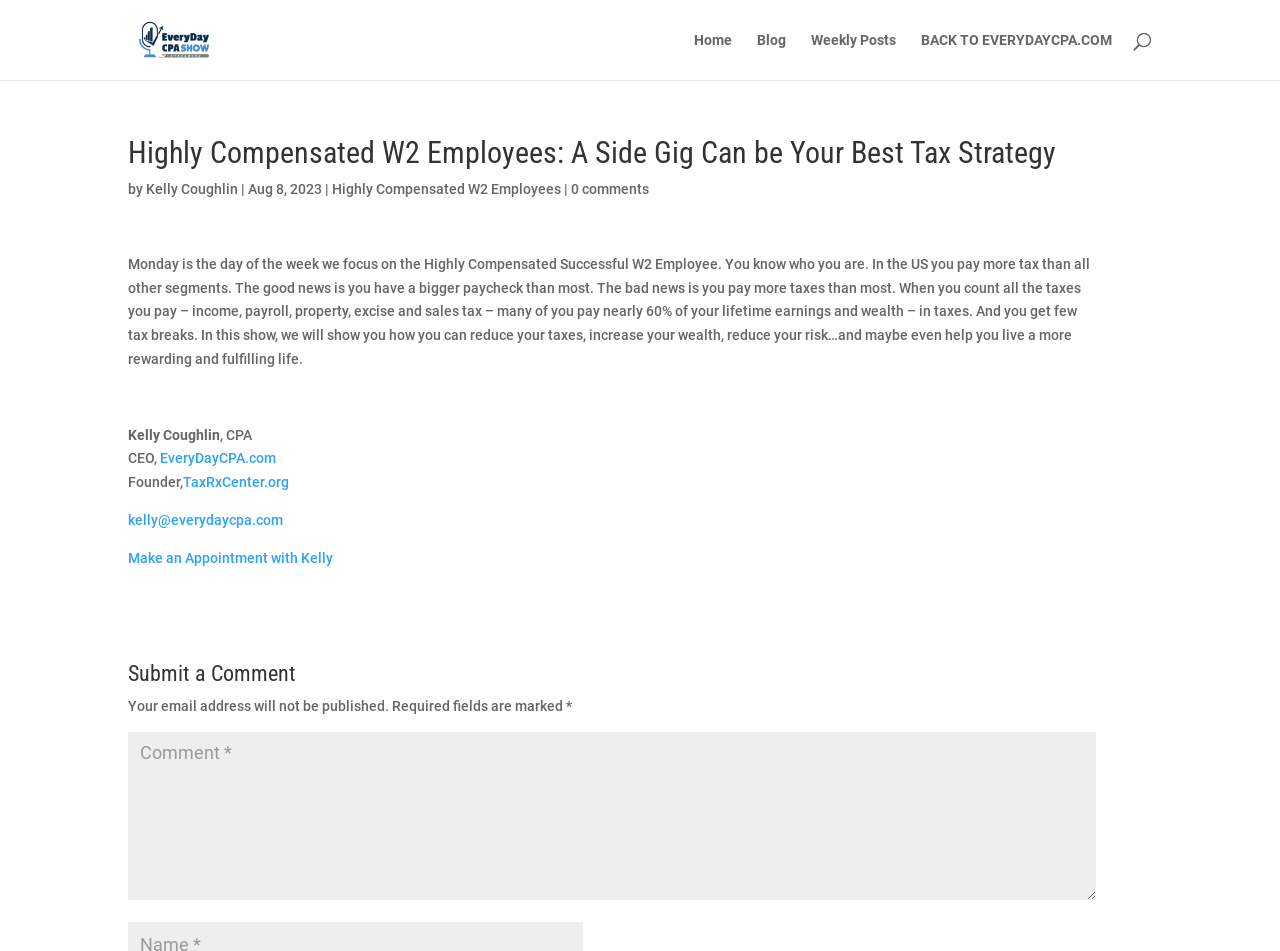Please give a succinct answer to the question in one word or phrase:
What is the purpose of the 'Make an Appointment with Kelly' link?

To schedule a meeting with Kelly